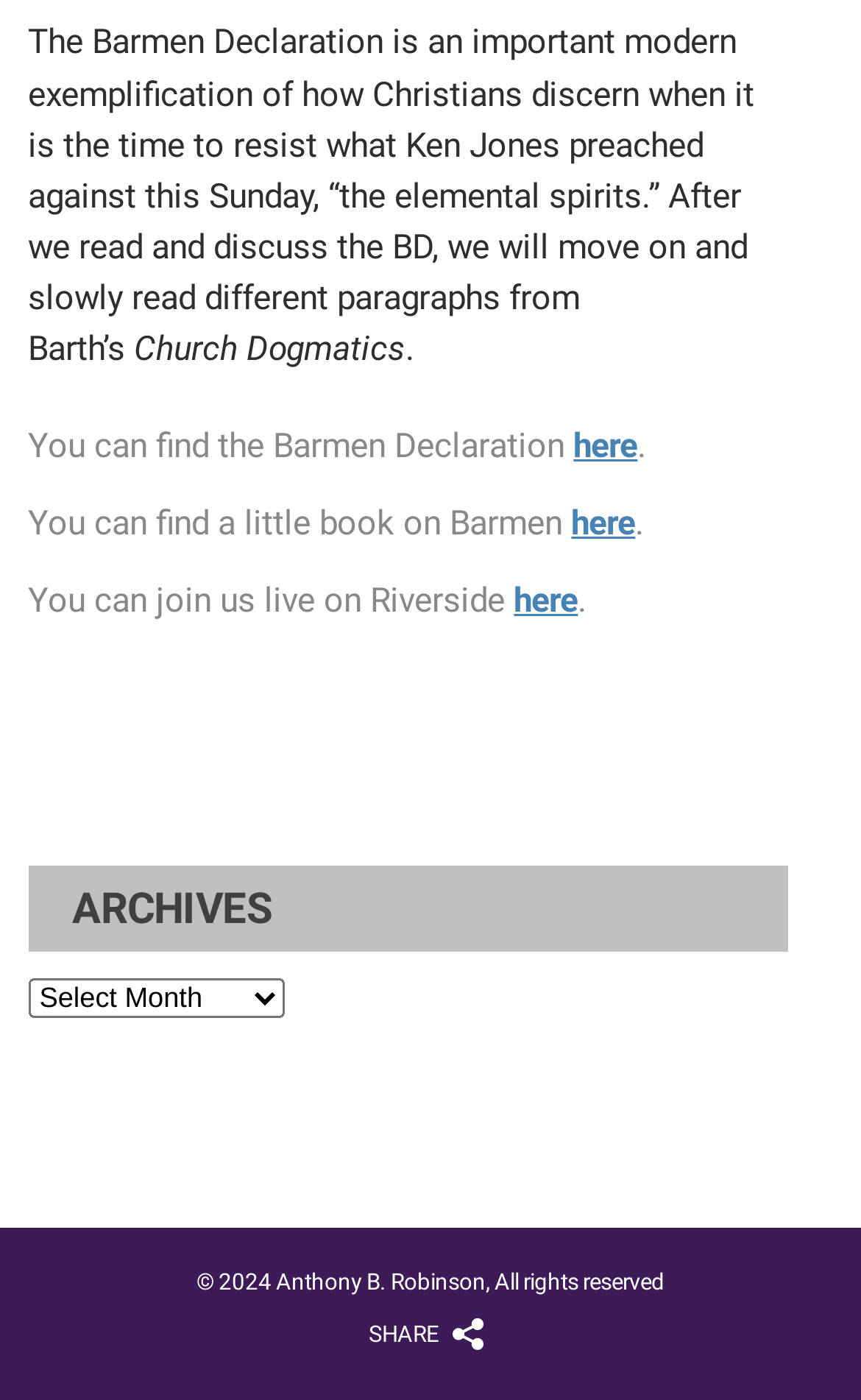Highlight the bounding box of the UI element that corresponds to this description: "here".

[0.664, 0.36, 0.738, 0.388]